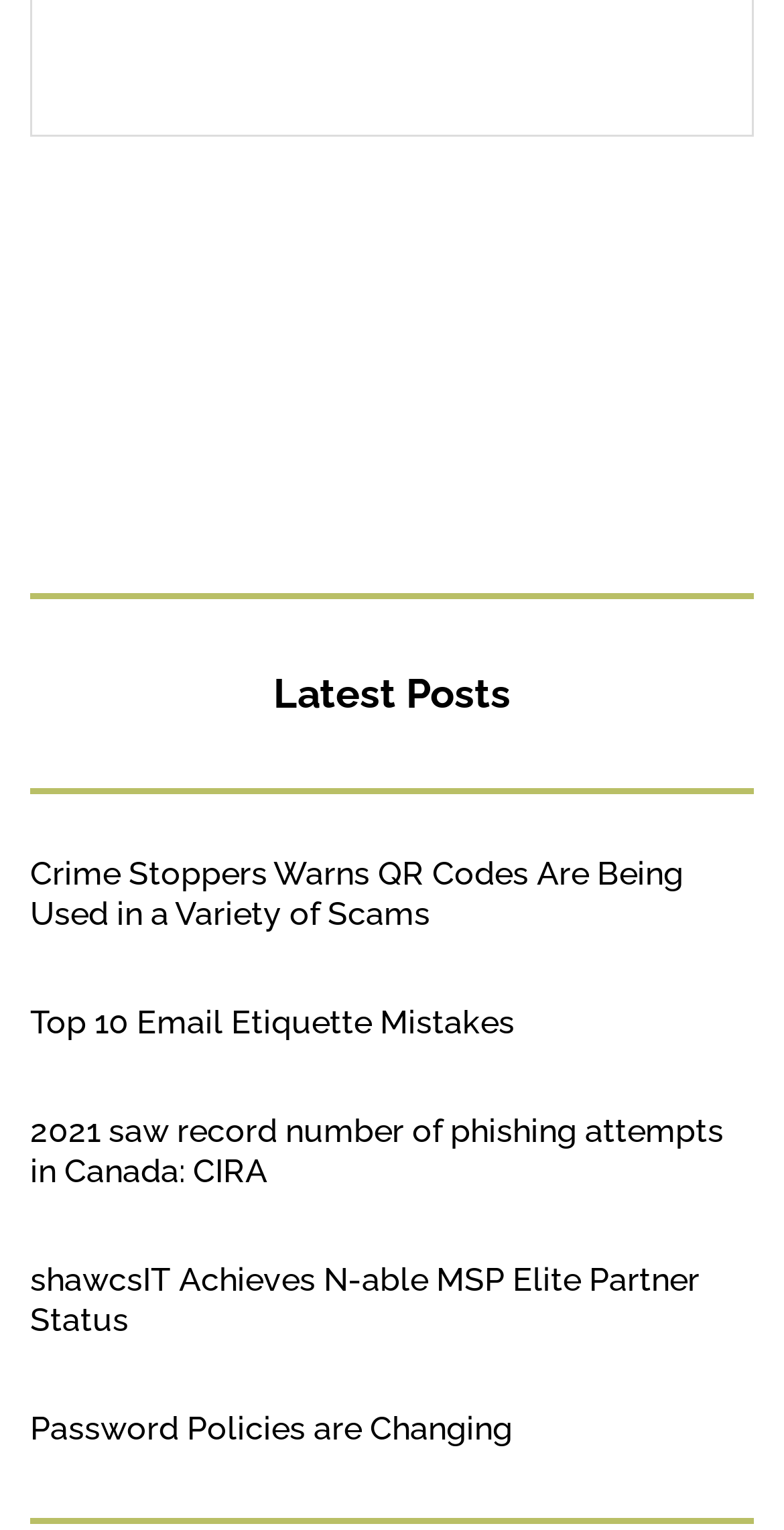What is the horizontal position of the figure element?
Refer to the screenshot and respond with a concise word or phrase.

Left side